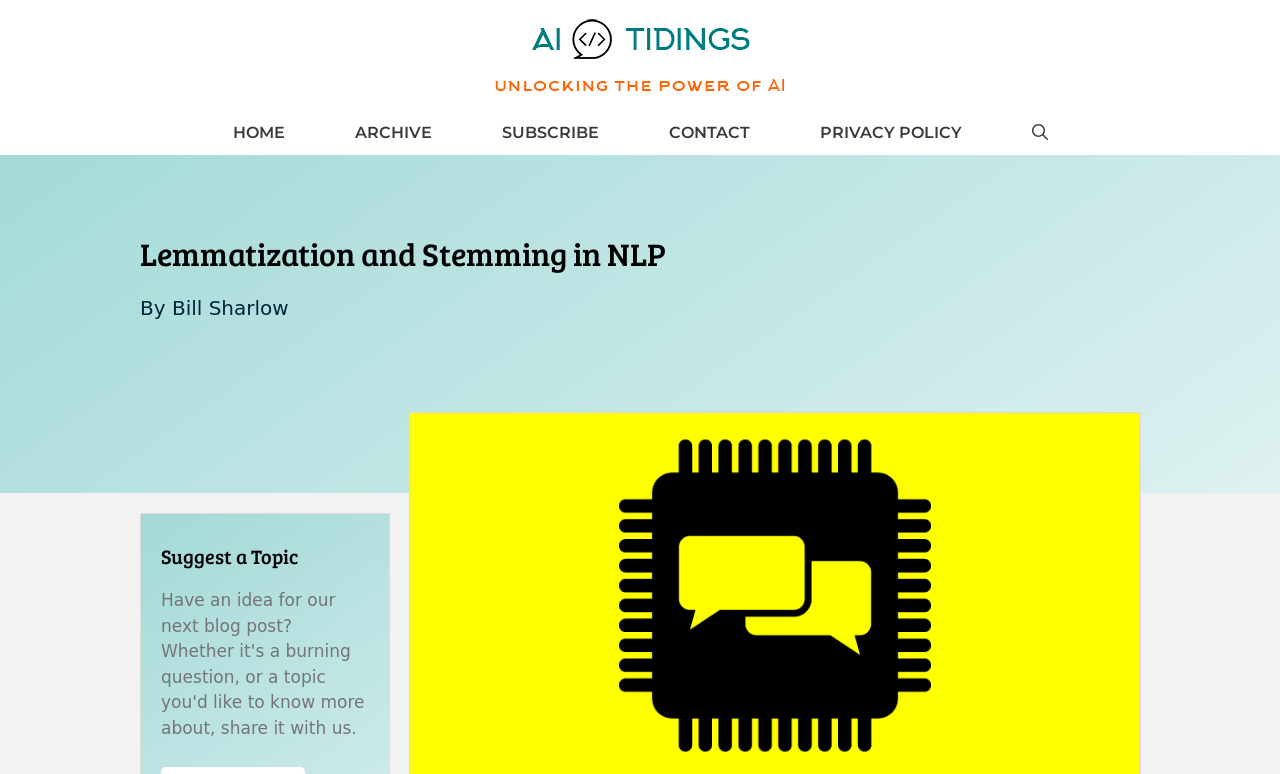How many navigation links are there?
Provide an in-depth and detailed explanation in response to the question.

I counted the number of links in the navigation section, which are HOME, ARCHIVE, SUBSCRIBE, CONTACT, and PRIVACY POLICY, totaling 5 links.